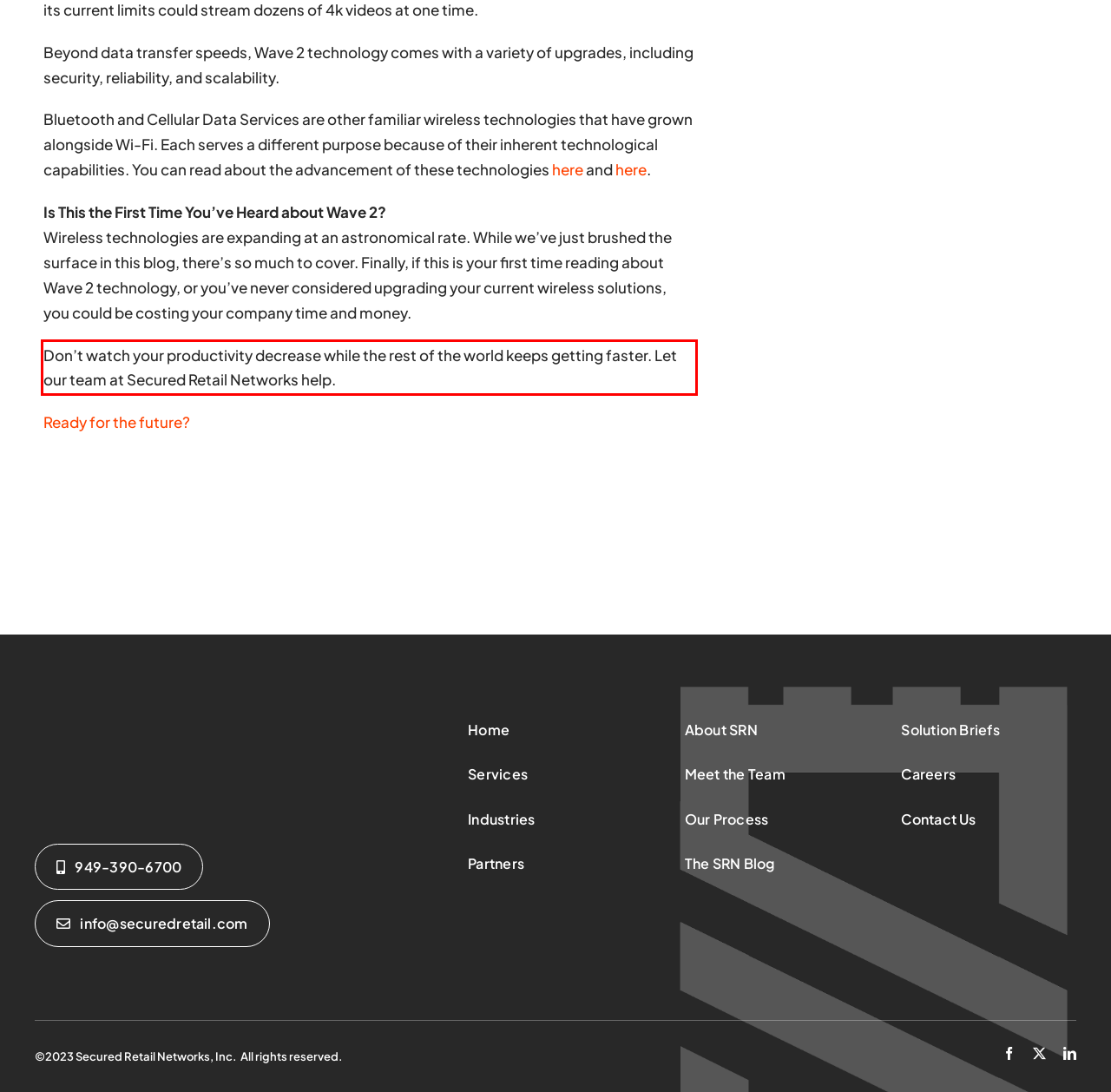Using the provided screenshot of a webpage, recognize and generate the text found within the red rectangle bounding box.

Don’t watch your productivity decrease while the rest of the world keeps getting faster. Let our team at Secured Retail Networks help.